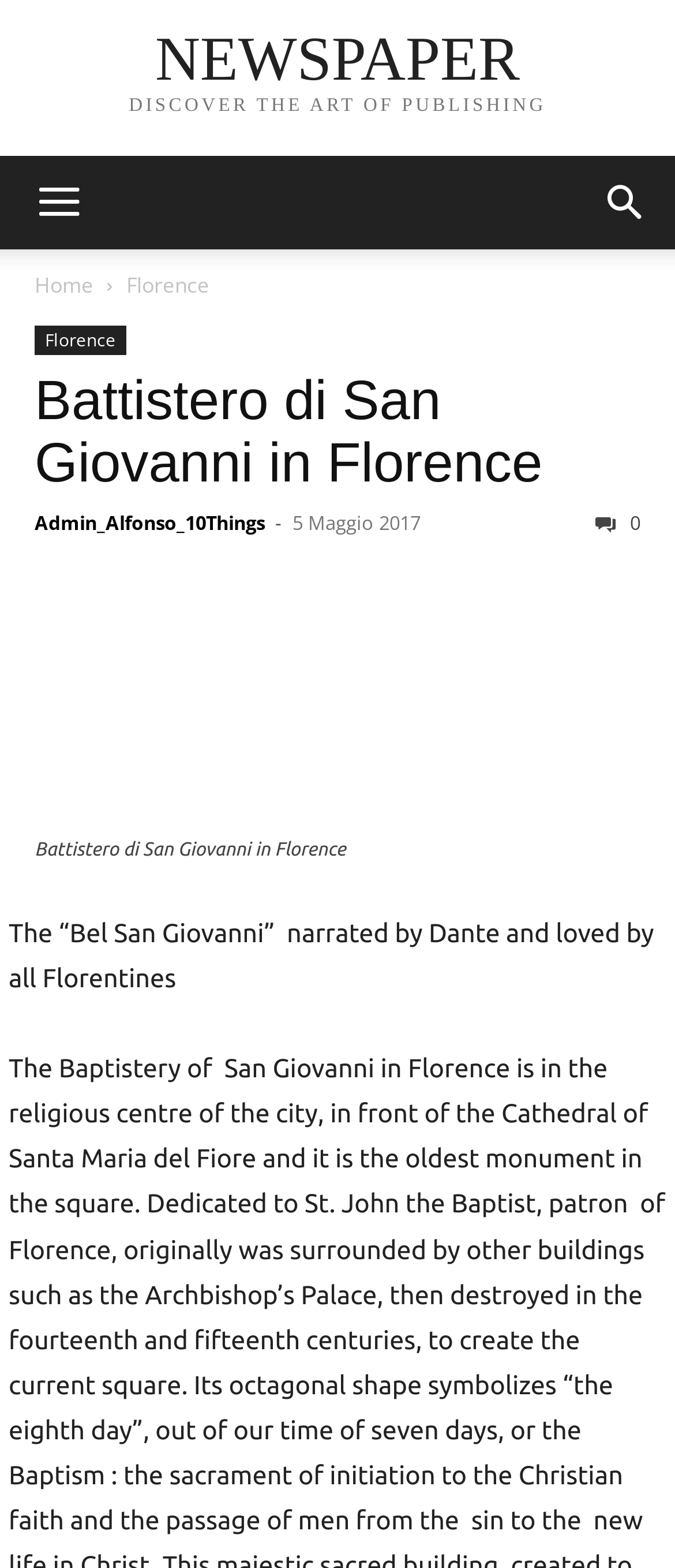Provide a short answer to the following question with just one word or phrase: What is the first sentence of the text?

The “Bel San Giovanni” narrated by Dante and loved by all Florentines